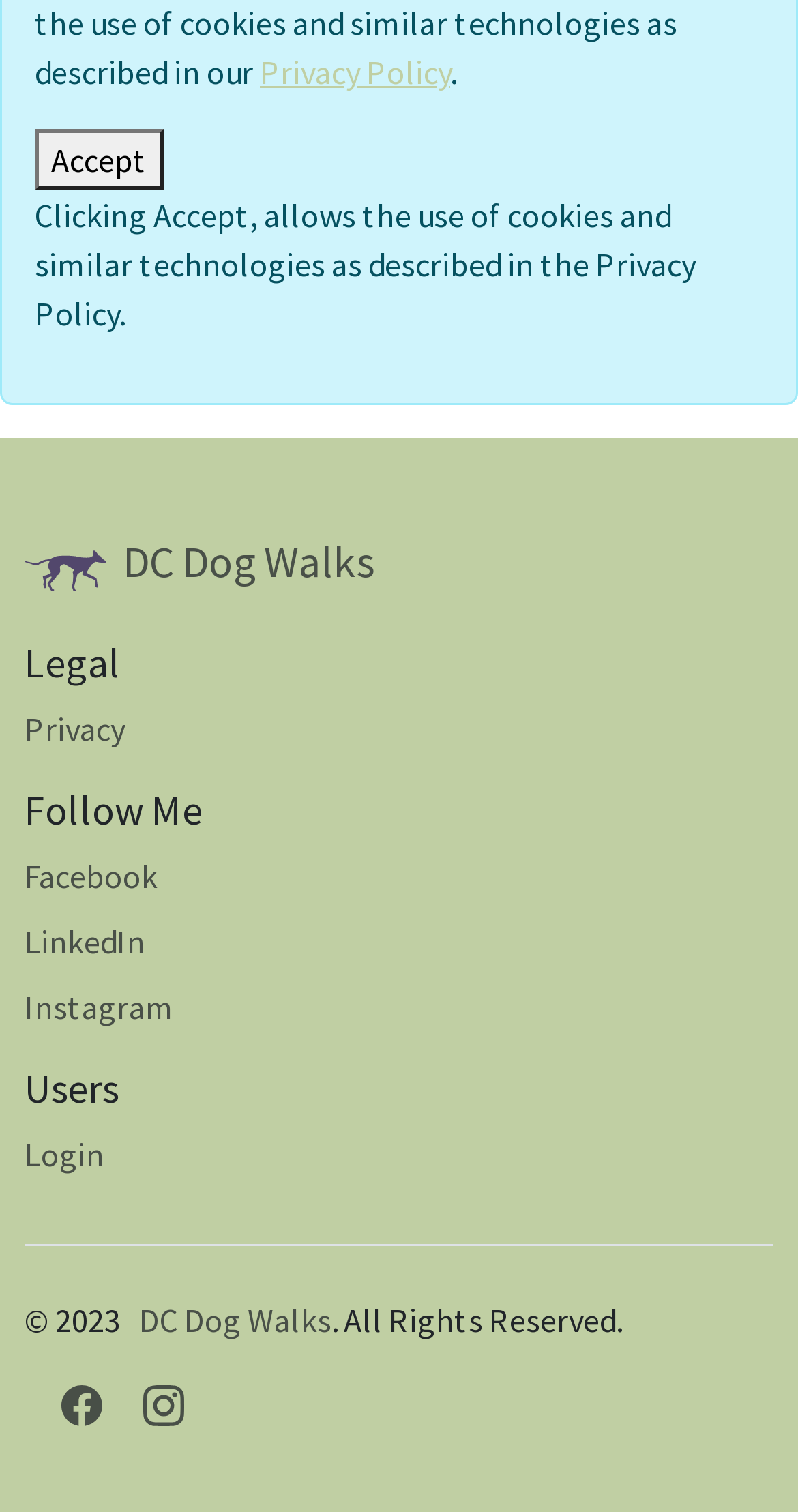How many headings are there?
Using the visual information, answer the question in a single word or phrase.

3